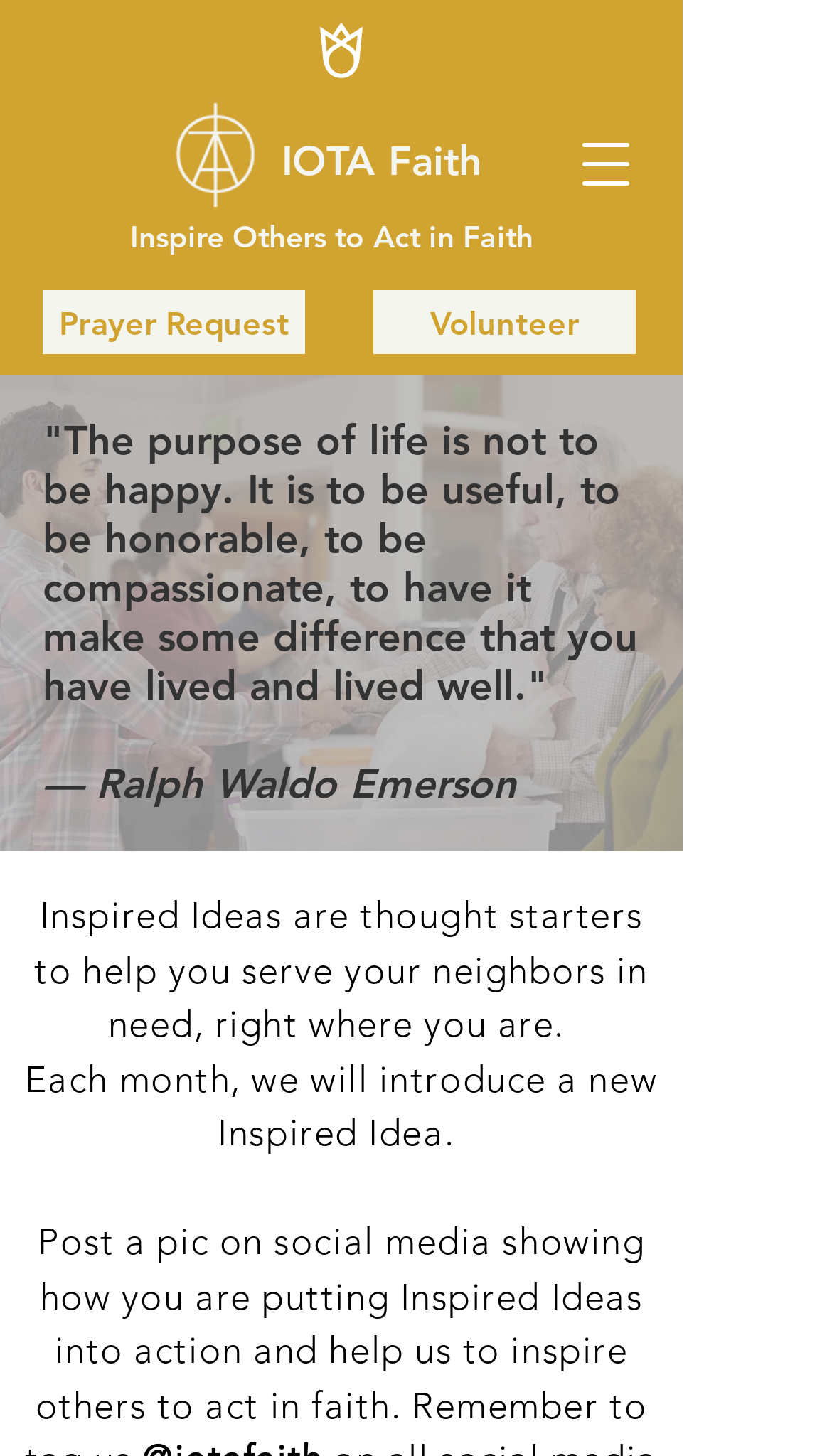Answer the following query with a single word or phrase:
What is encouraged to be posted on social media?

Pictures of Inspired Ideas in action